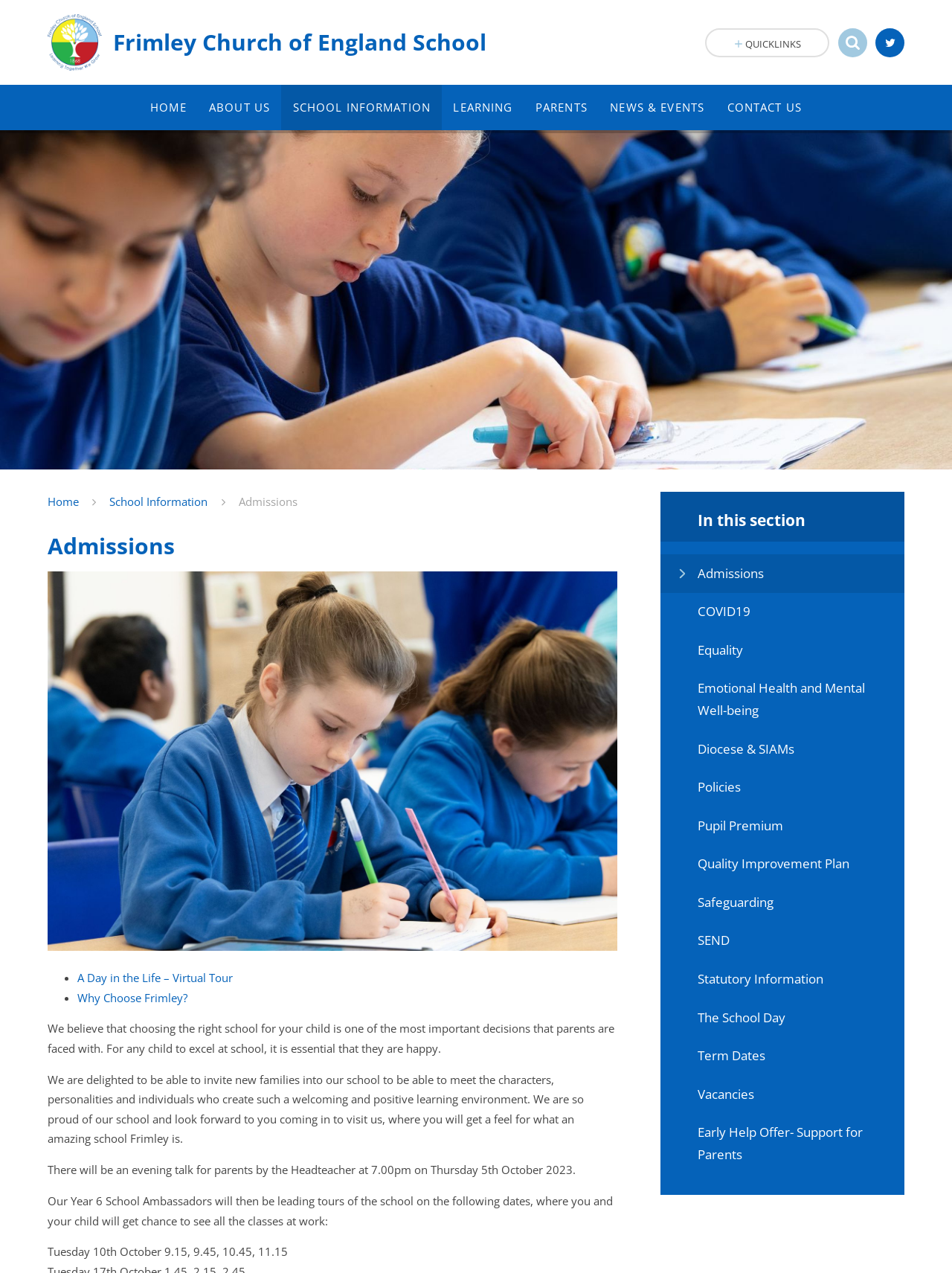Identify and extract the main heading of the webpage.

​​​​​​​Frimley Church of England School